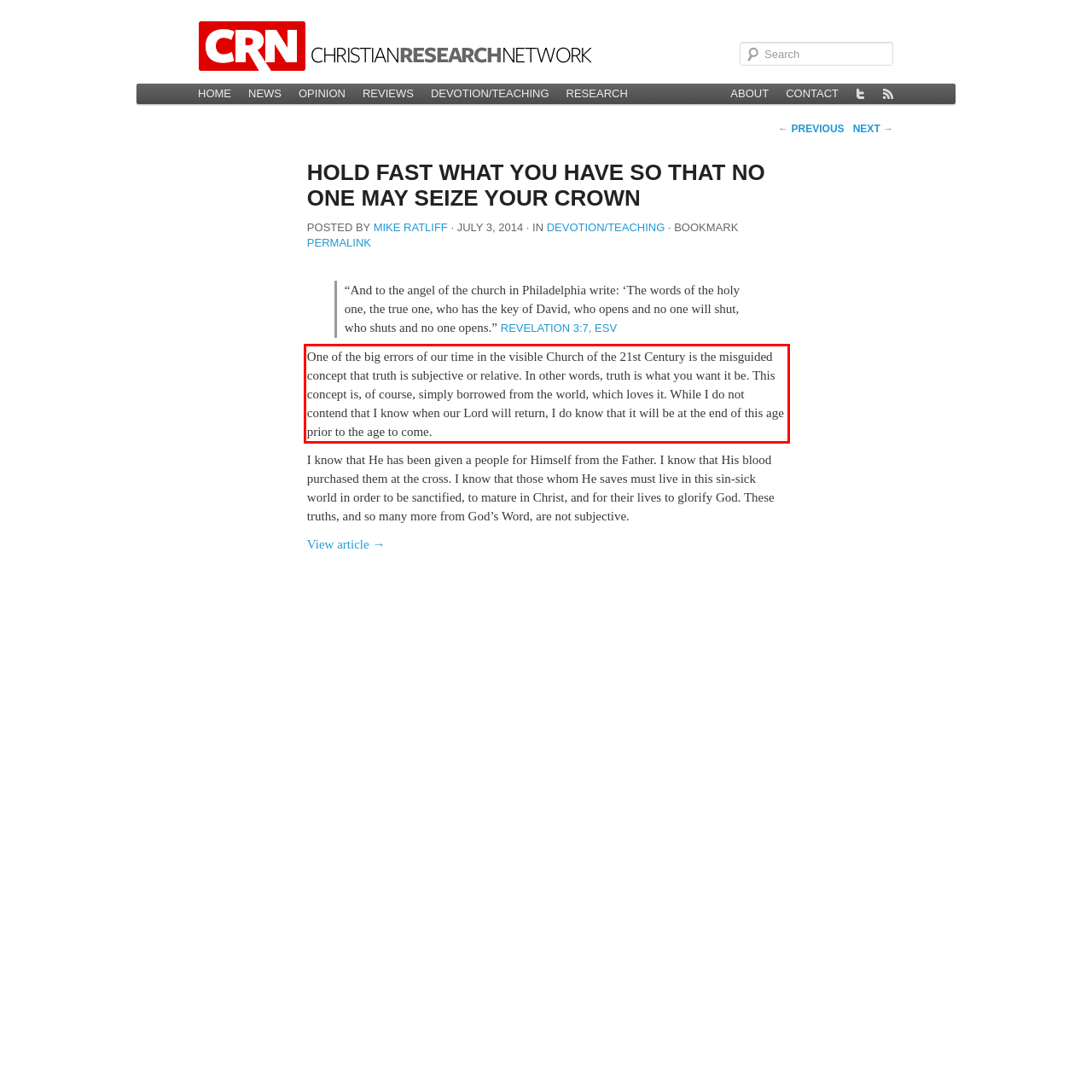Review the webpage screenshot provided, and perform OCR to extract the text from the red bounding box.

One of the big errors of our time in the visible Church of the 21st Century is the misguided concept that truth is subjective or relative. In other words, truth is what you want it be. This concept is, of course, simply borrowed from the world, which loves it. While I do not contend that I know when our Lord will return, I do know that it will be at the end of this age prior to the age to come.